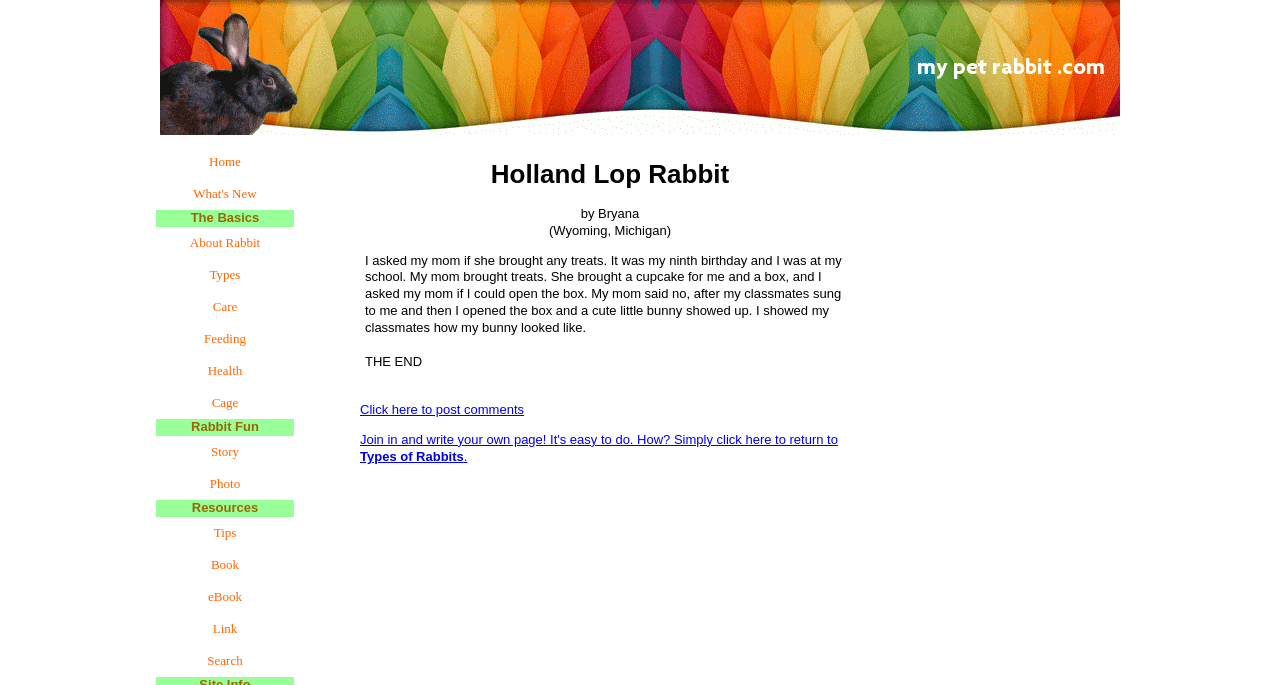What is the link to post comments?
Refer to the image and provide a one-word or short phrase answer.

Click here to post comments